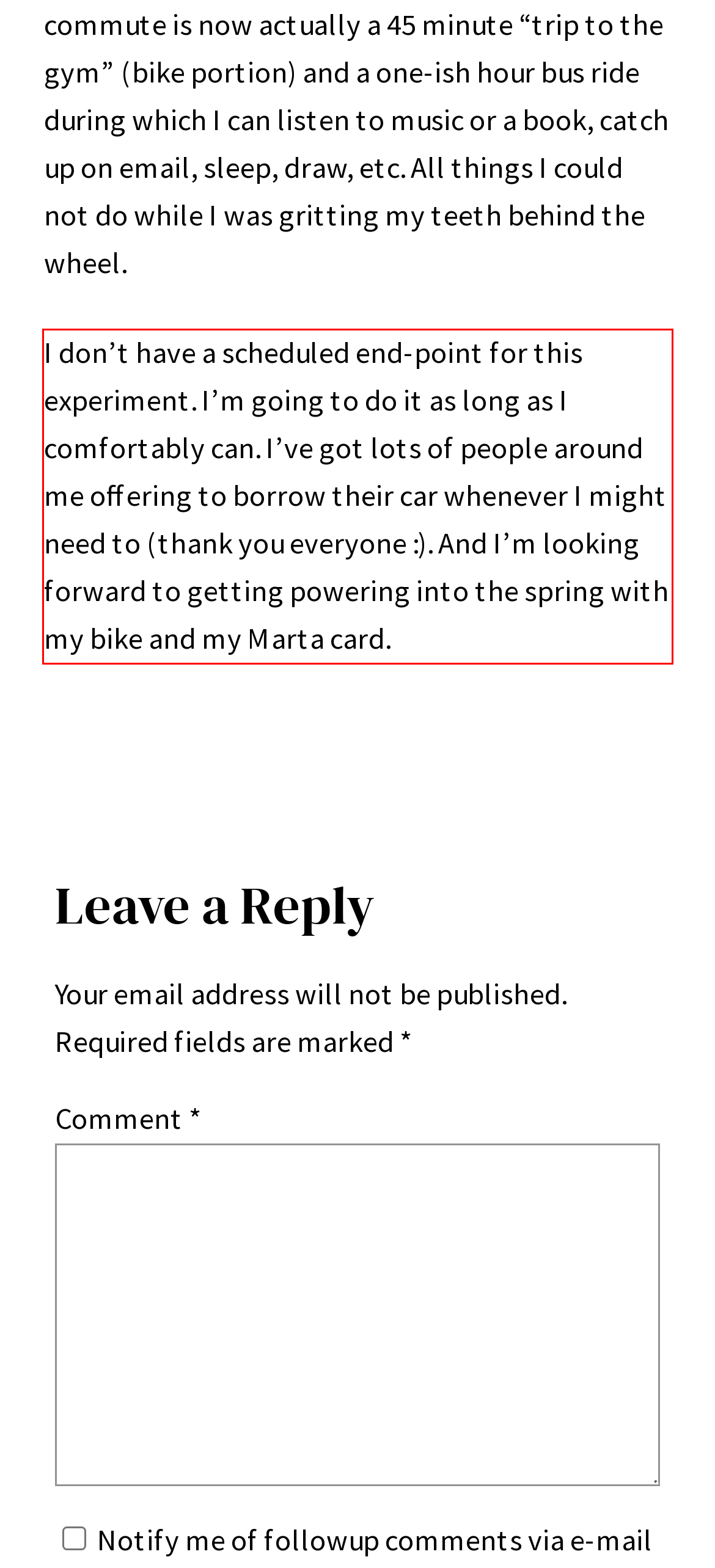Using the provided webpage screenshot, identify and read the text within the red rectangle bounding box.

I don’t have a scheduled end-point for this experiment. I’m going to do it as long as I comfortably can. I’ve got lots of people around me offering to borrow their car whenever I might need to (thank you everyone :). And I’m looking forward to getting powering into the spring with my bike and my Marta card.